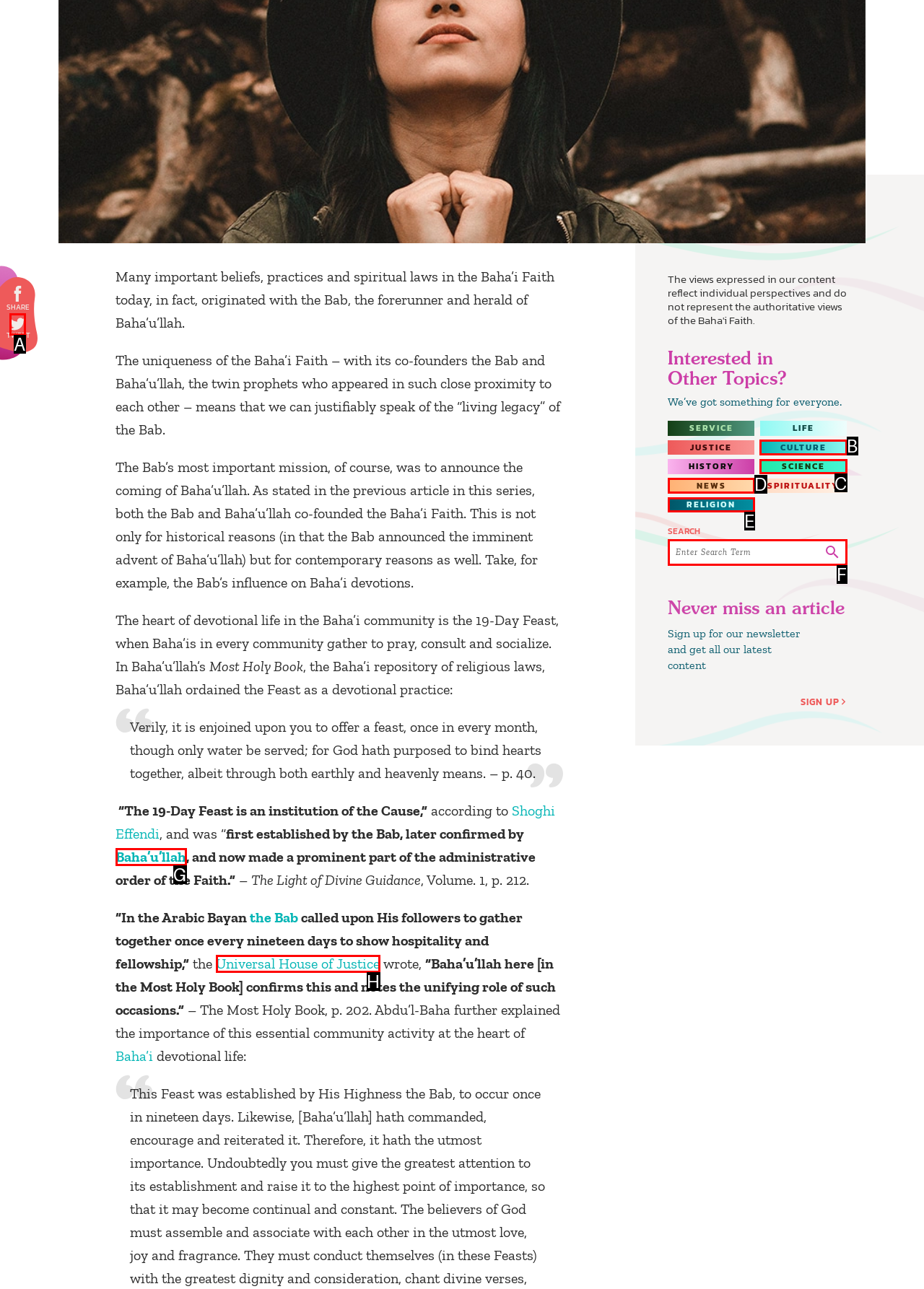Choose the option that best matches the element: Universal House of Justice
Respond with the letter of the correct option.

H